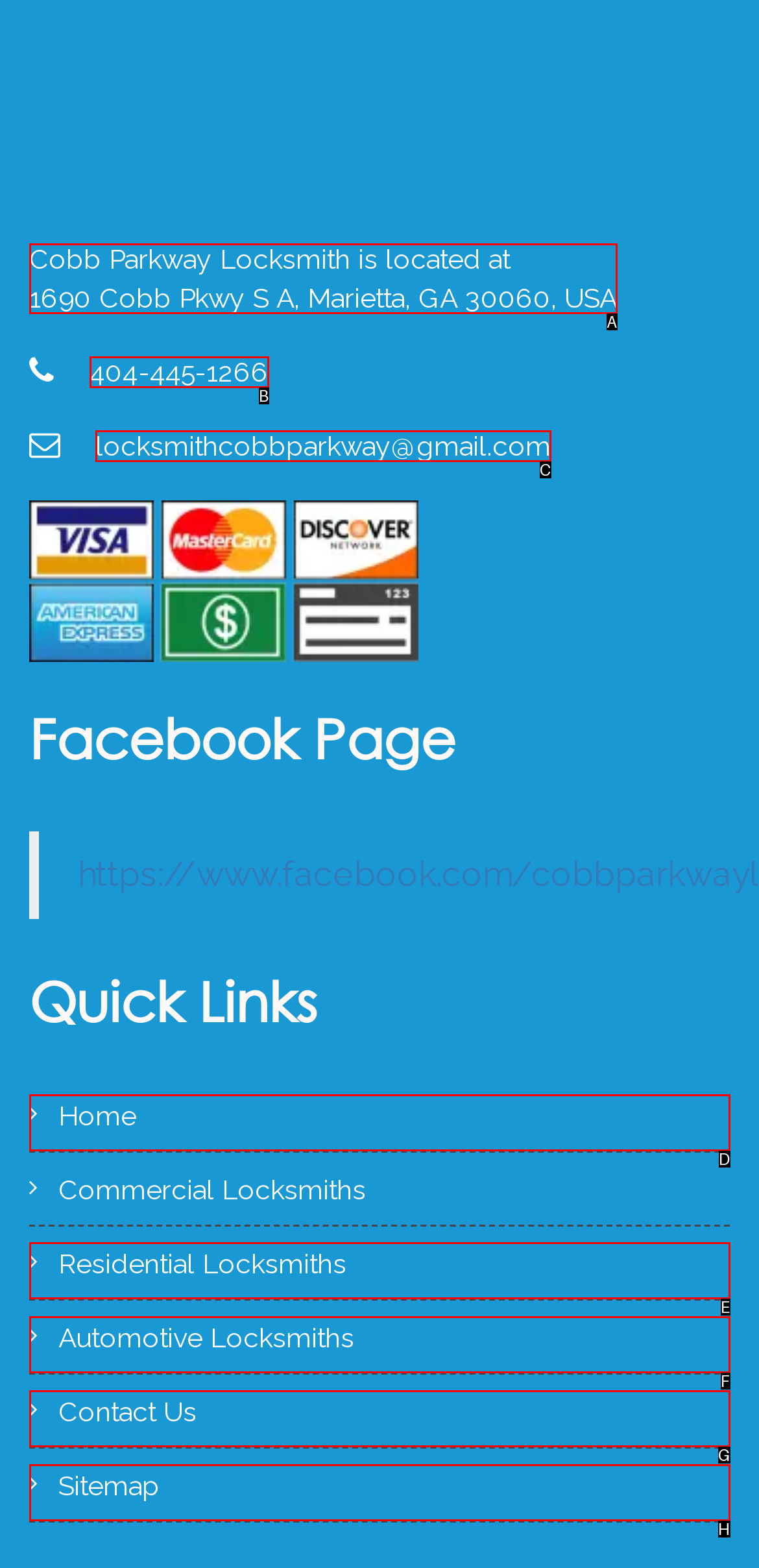Select the letter that corresponds to the UI element described as: Home
Answer by providing the letter from the given choices.

D